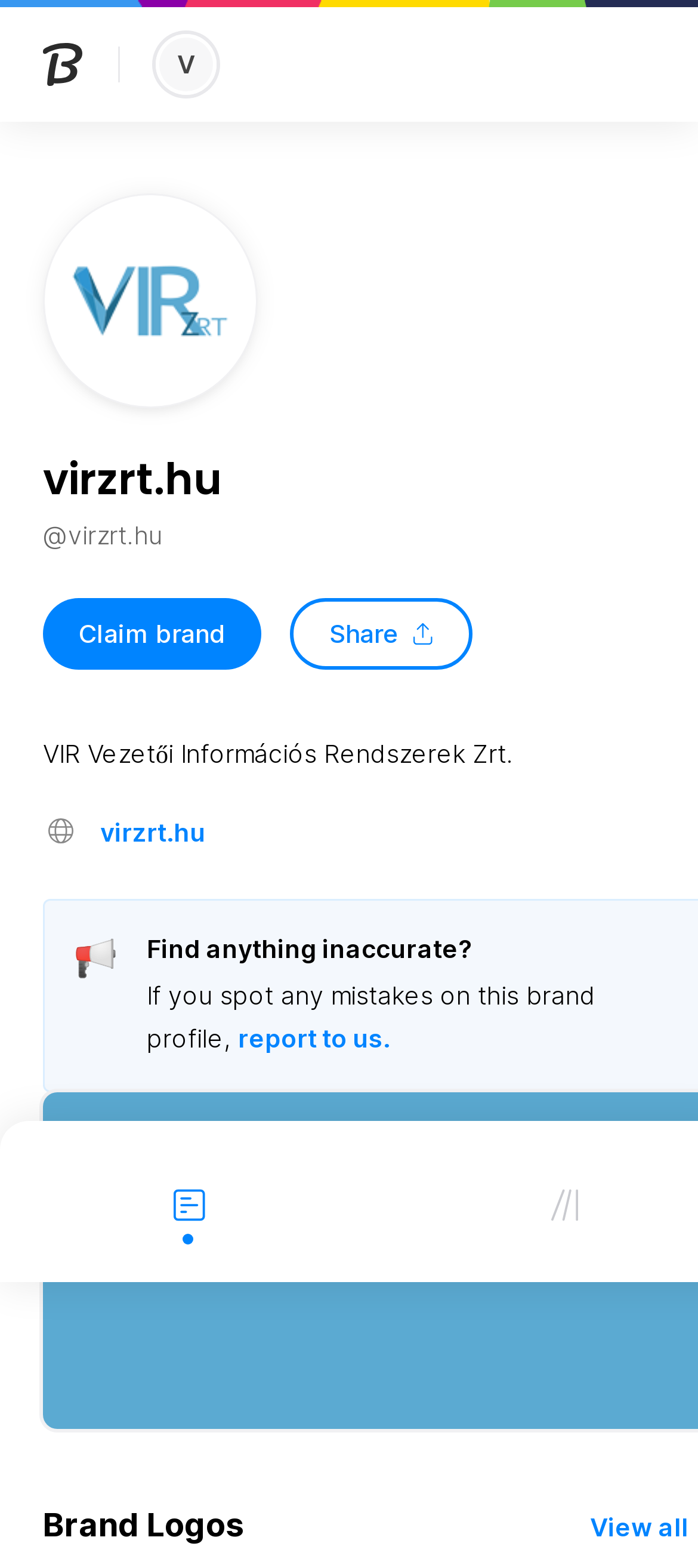What is the name of the company?
Examine the webpage screenshot and provide an in-depth answer to the question.

I found the company name by looking at the static text element with the bounding box coordinates [0.062, 0.47, 0.736, 0.49], which contains the text 'VIR Vezetői Információs Rendszerek Zrt.'.